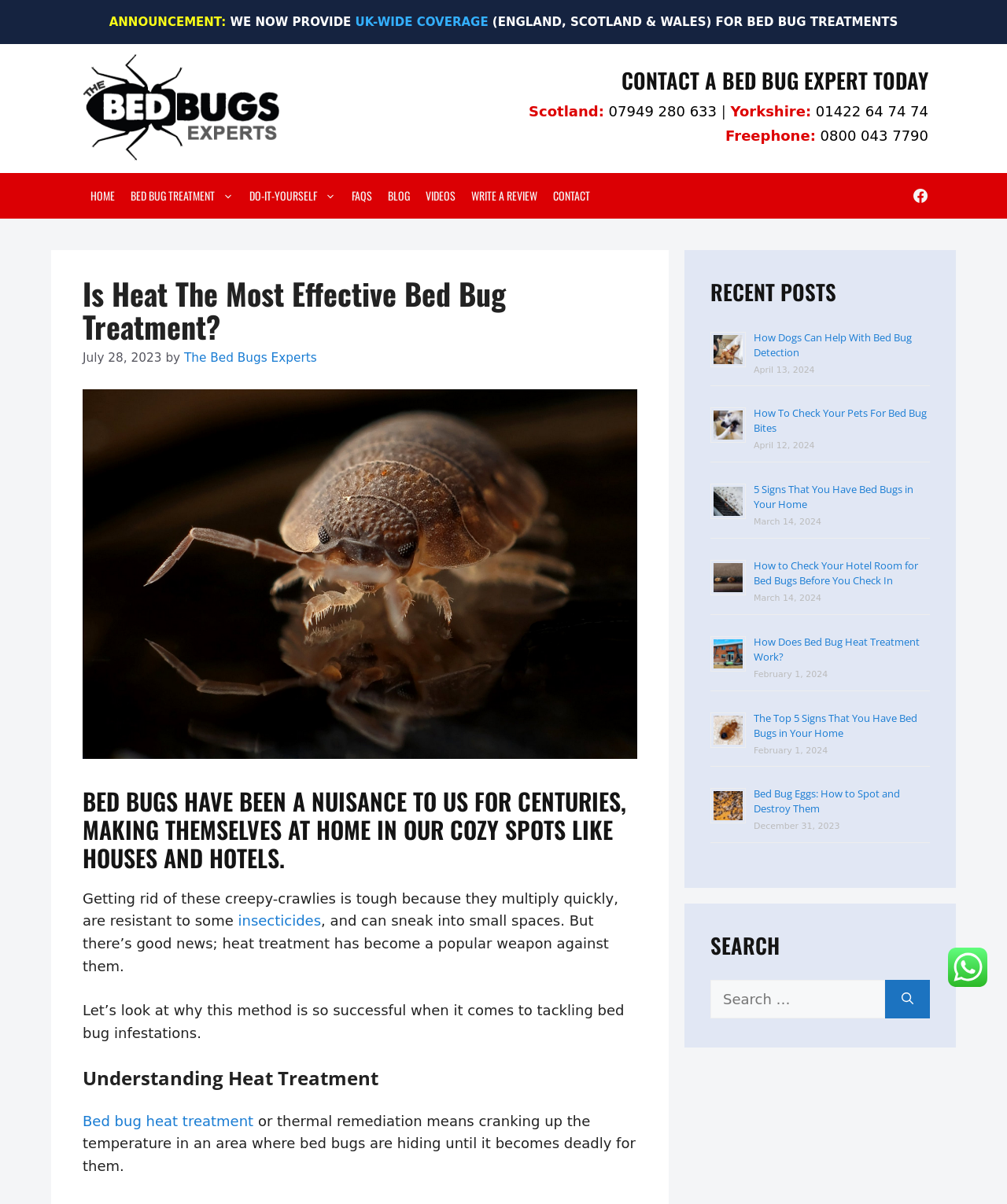Locate the bounding box coordinates of the element you need to click to accomplish the task described by this instruction: "Read 'No Harm No Foul' news".

None